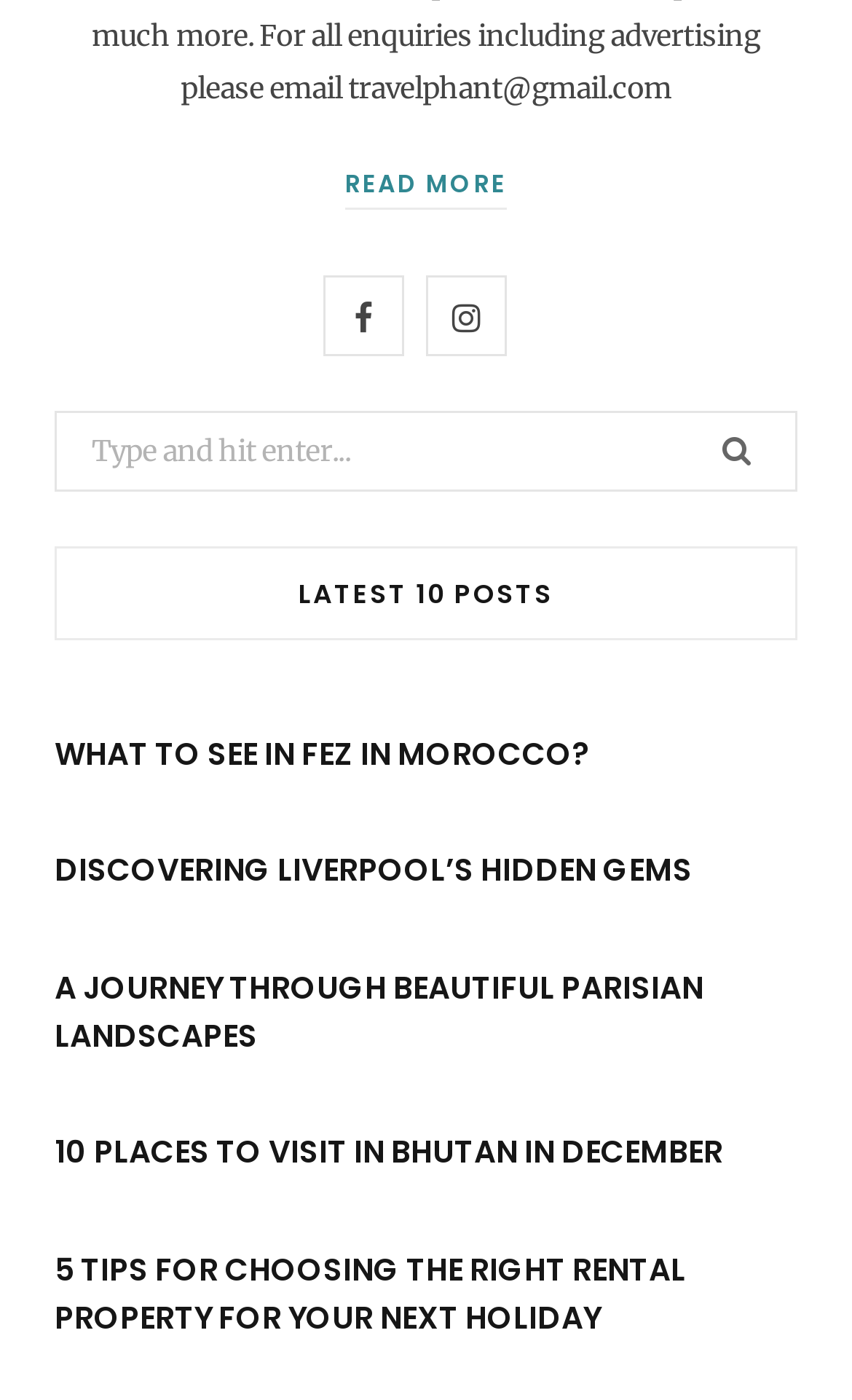Specify the bounding box coordinates of the area to click in order to follow the given instruction: "Click on the search button."

[0.797, 0.29, 0.936, 0.353]